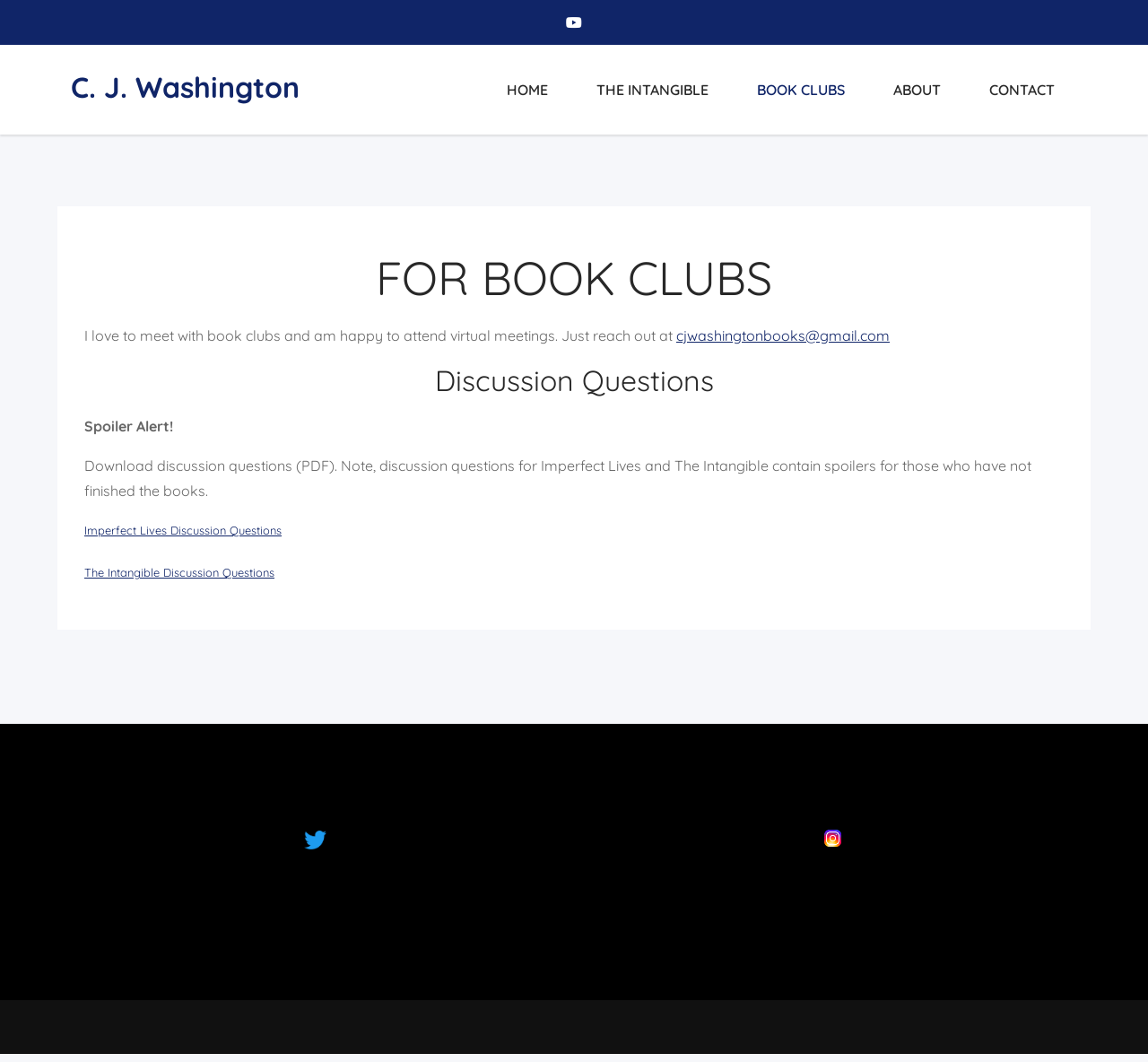Give a concise answer using one word or a phrase to the following question:
How many links are in the primary menu?

5